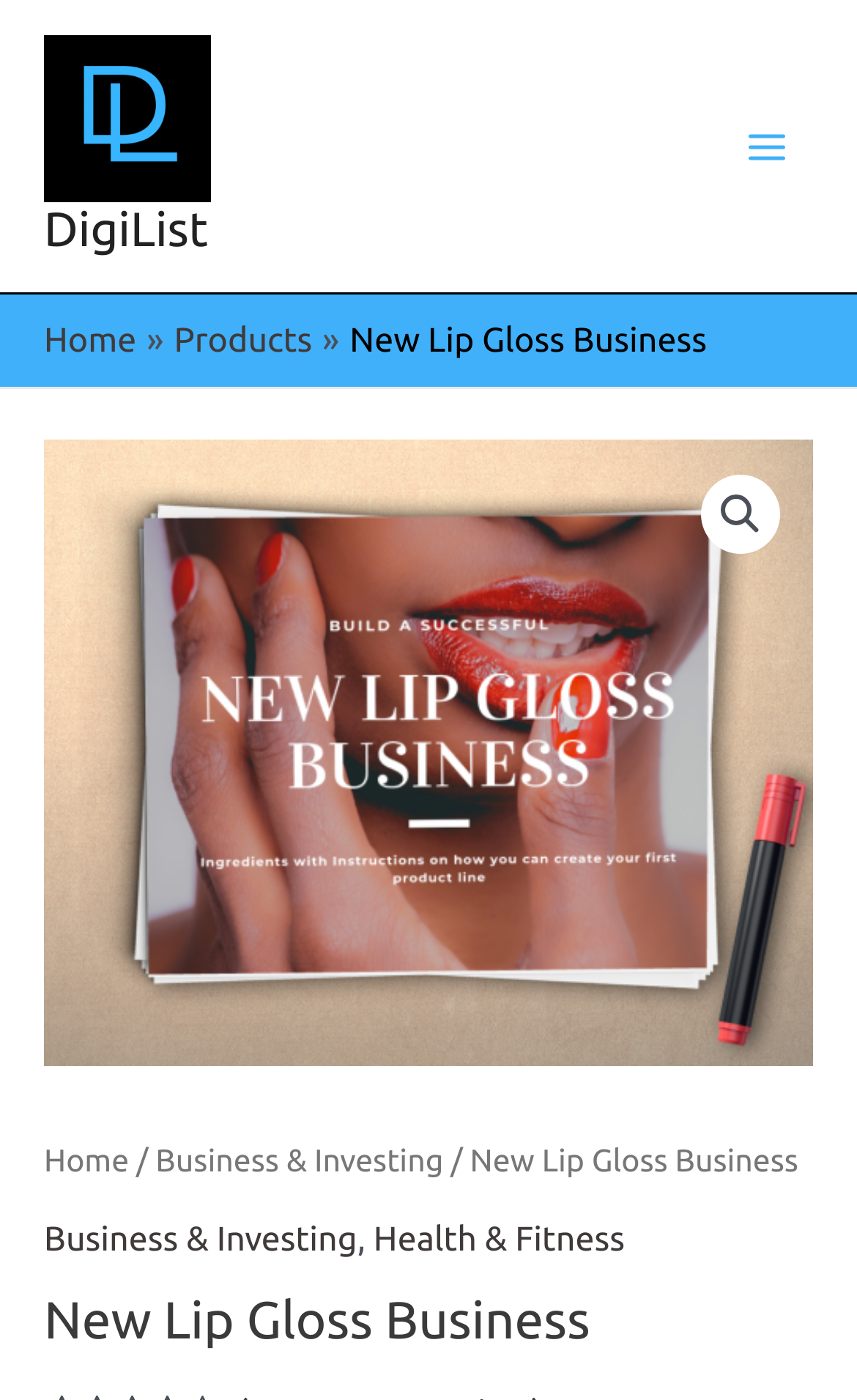What is the main topic of the webpage?
Using the details from the image, give an elaborate explanation to answer the question.

I found a link with the text 'Lip Gloss Business' that takes up a significant portion of the webpage, indicating that it is the main topic of the webpage.